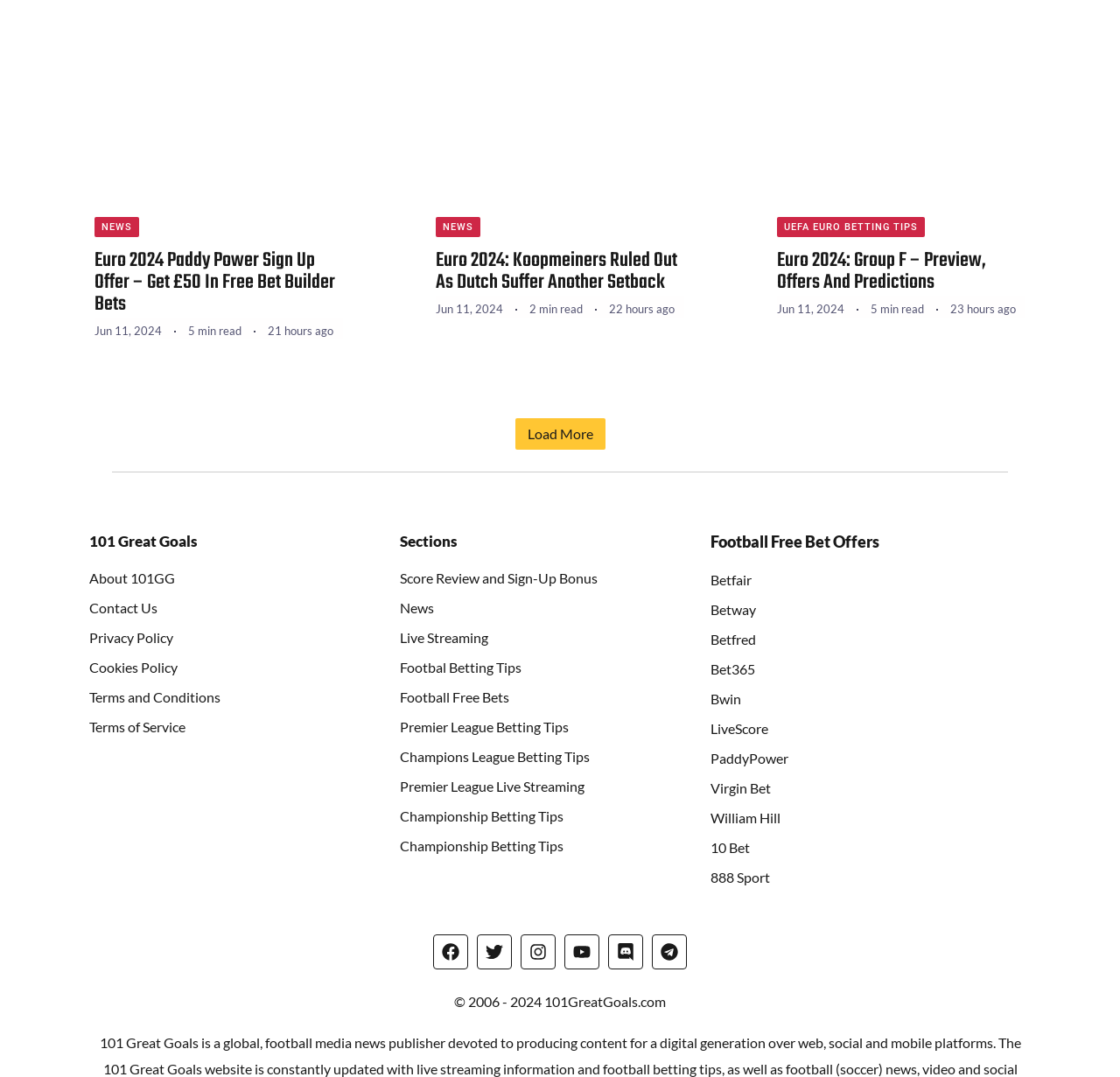Please give the bounding box coordinates of the area that should be clicked to fulfill the following instruction: "Click the 'Previous' button". The coordinates should be in the format of four float numbers from 0 to 1, i.e., [left, top, right, bottom].

None